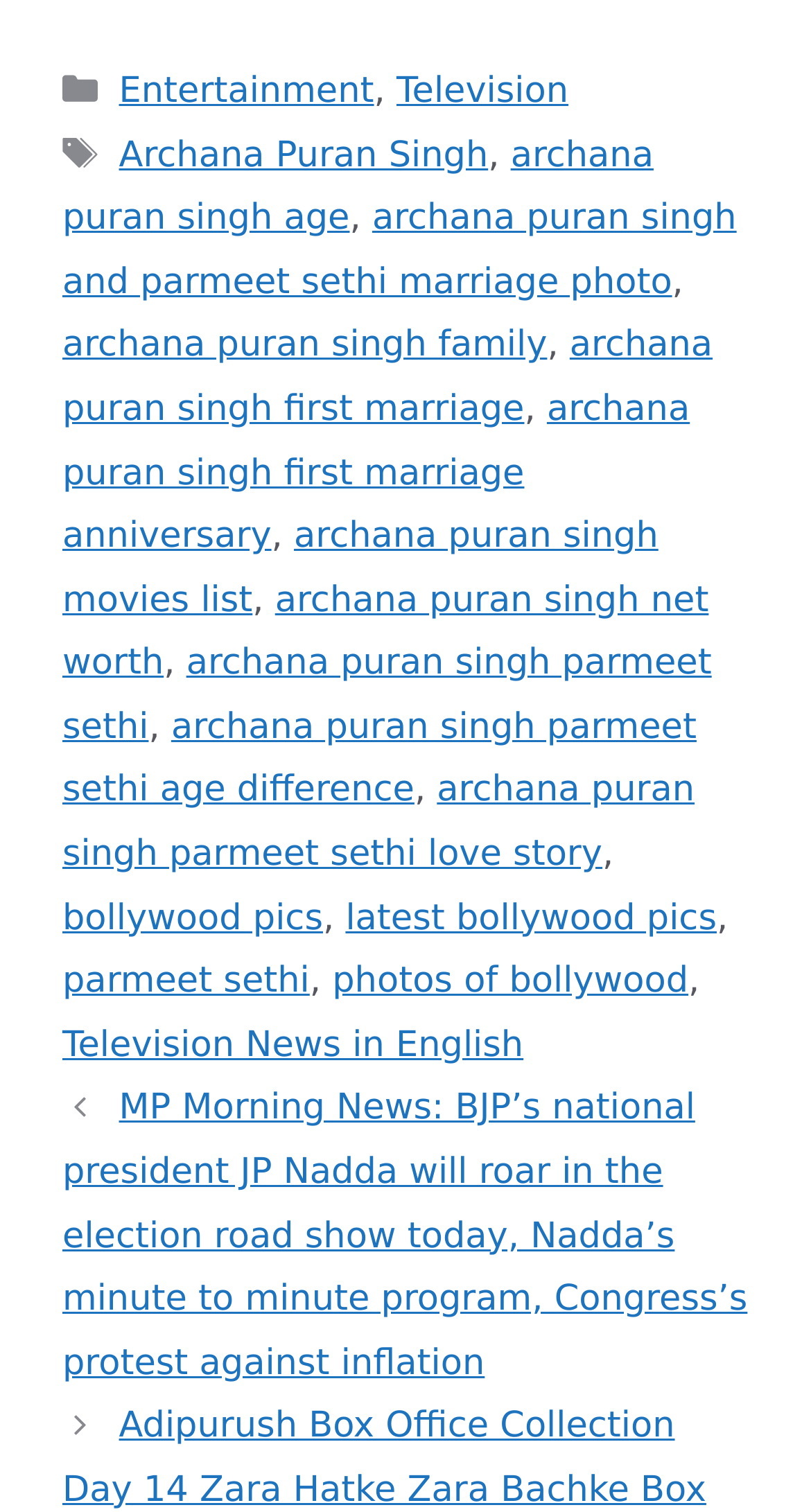Identify the bounding box coordinates for the element you need to click to achieve the following task: "Check out latest bollywood pics". The coordinates must be four float values ranging from 0 to 1, formatted as [left, top, right, bottom].

[0.426, 0.593, 0.884, 0.621]